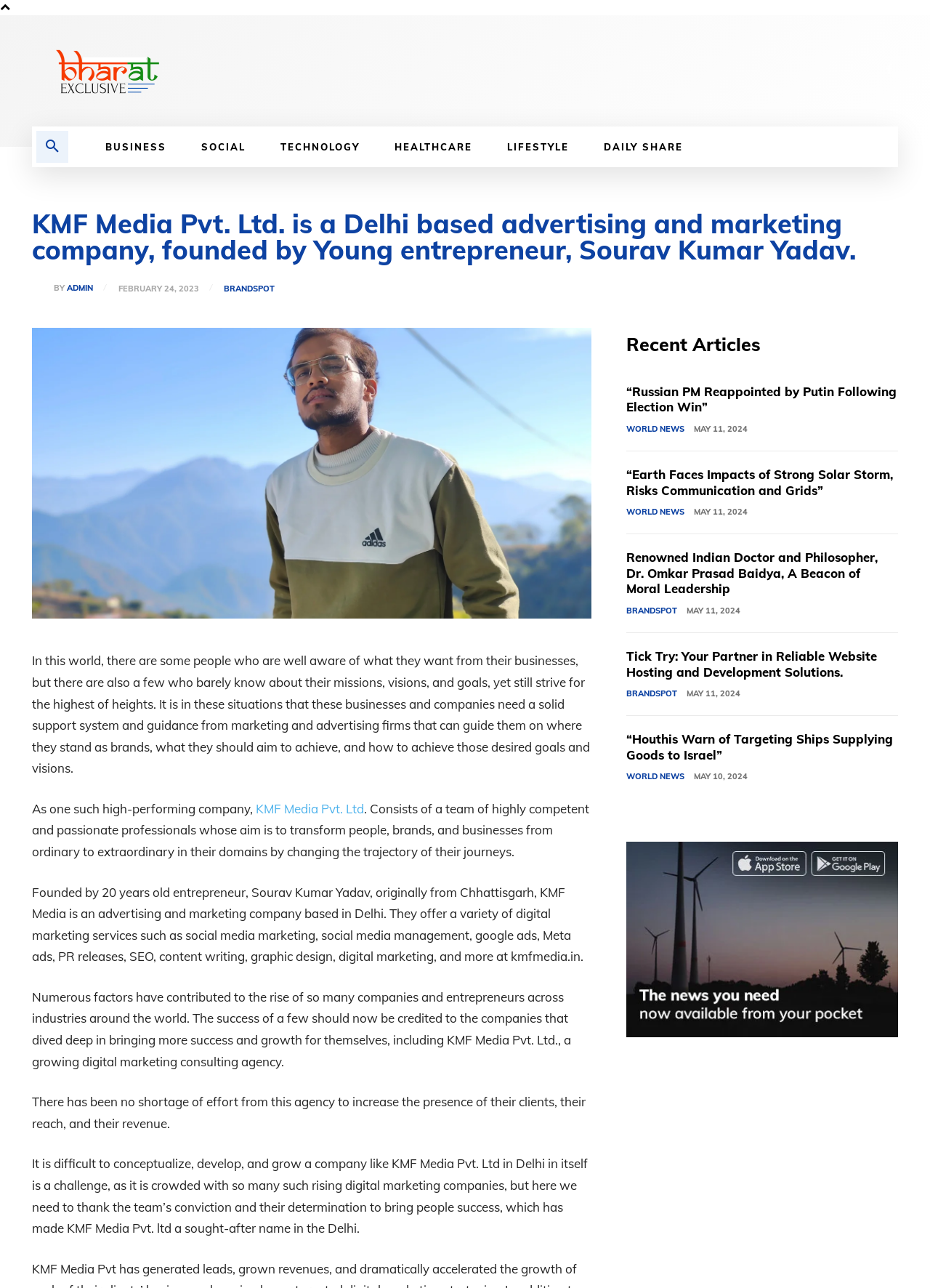What is the name of the company?
Refer to the image and provide a one-word or short phrase answer.

KMF Media Pvt. Ltd.